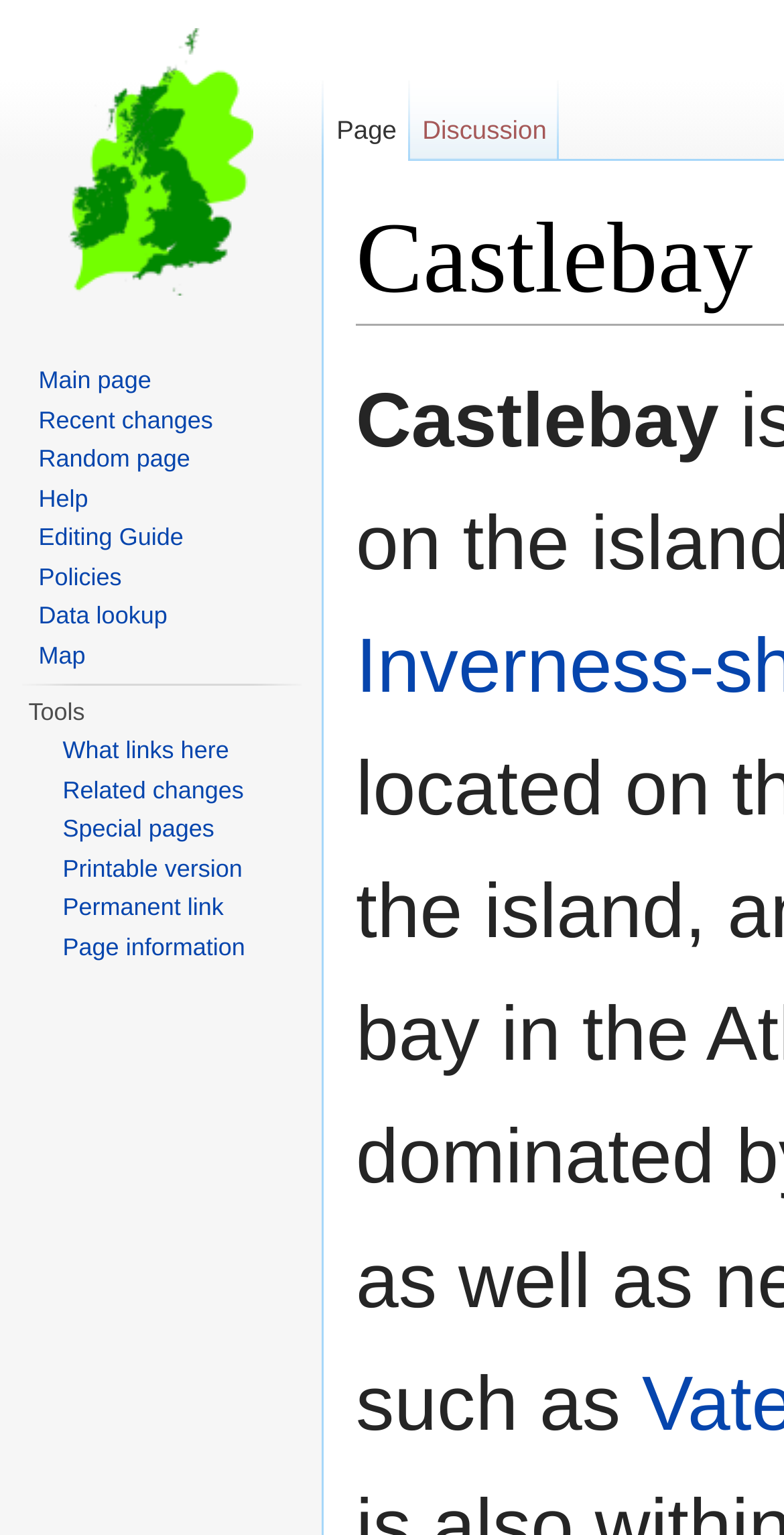What is the shortcut key for the 'Page' link?
Please provide a single word or phrase answer based on the image.

Alt+c